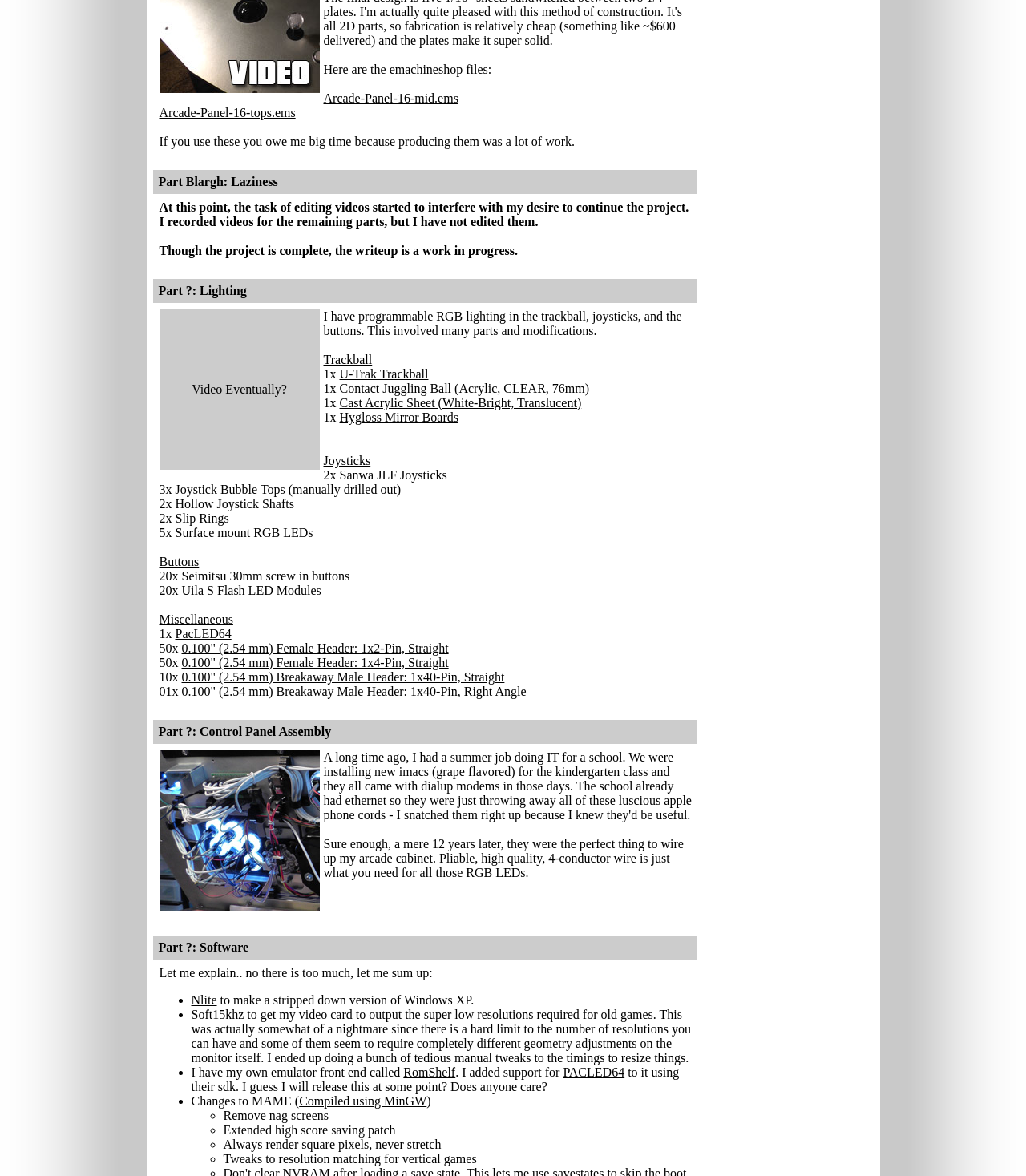From the given element description: "Dr. Joe Martin", find the bounding box for the UI element. Provide the coordinates as four float numbers between 0 and 1, in the order [left, top, right, bottom].

None